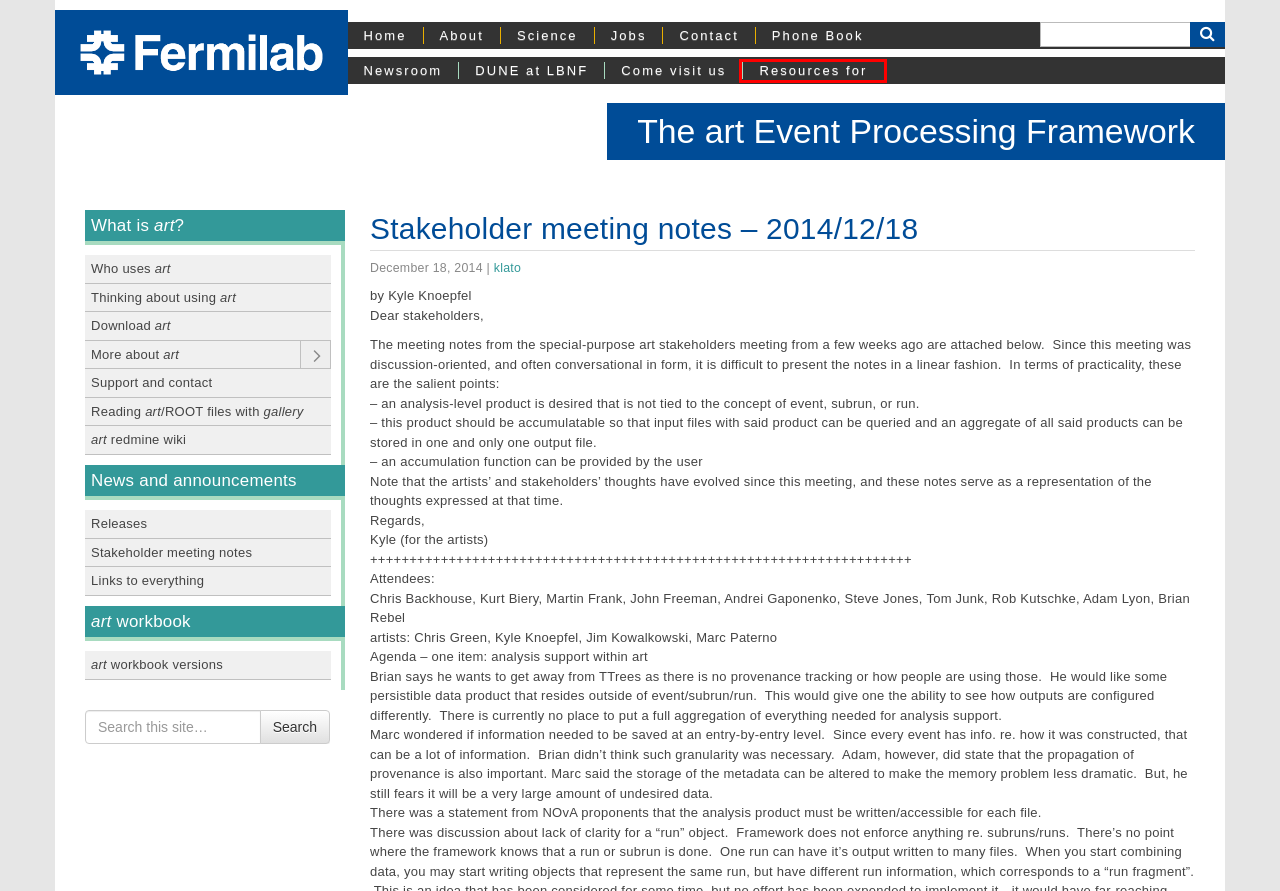Given a webpage screenshot with a UI element marked by a red bounding box, choose the description that best corresponds to the new webpage that will appear after clicking the element. The candidates are:
A. More about art | The art Event Processing Framework
B. Fermilab | Resources for
C. Links to everything | The art Event Processing Framework
D. Thinking about using art | The art Event Processing Framework
E. DUNE at LBNF
F. The art Event Processing Framework
G. Newsroom
H. Fermilab | Home

B